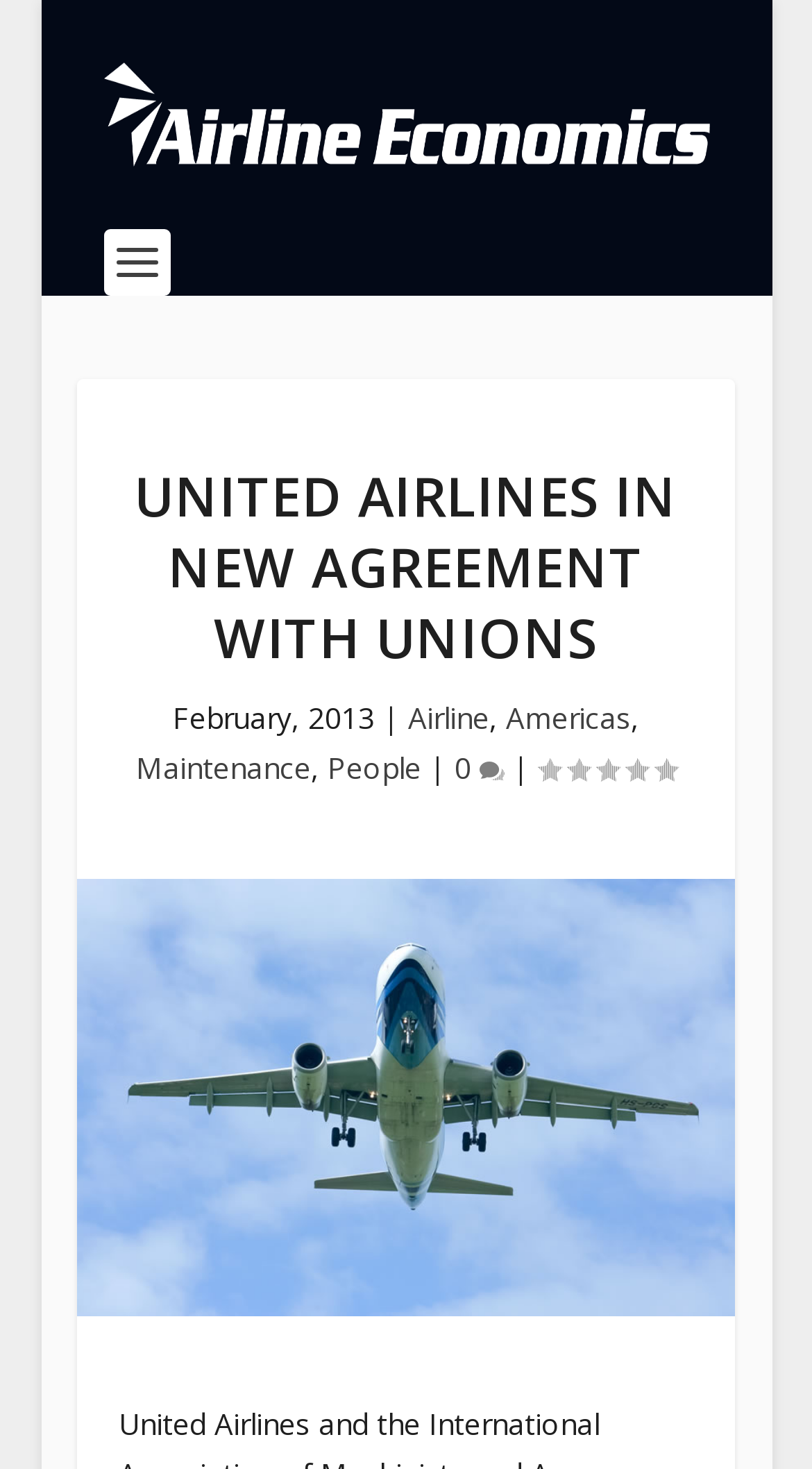Describe the entire webpage, focusing on both content and design.

The webpage appears to be an article from an aviation news website, with a focus on a specific news story about United Airlines. At the top of the page, there is a link and an image with the title "Aviation News - daily news dedicated to the global aviation industry". 

Below this, there is a prominent heading that reads "UNITED AIRLINES IN NEW AGREEMENT WITH UNIONS". This heading is centered near the top of the page. 

To the right of the heading, there is a section with the date "February, 2013" followed by a series of links and text, including "Airline", "Americas", and "Maintenance", separated by commas and vertical lines. 

Further down the page, there is a large image related to the news story, taking up most of the width of the page. 

On the right side of the image, there are several links, including "People" and an icon with a comment count, as well as a rating indicator showing a score of 0.00.